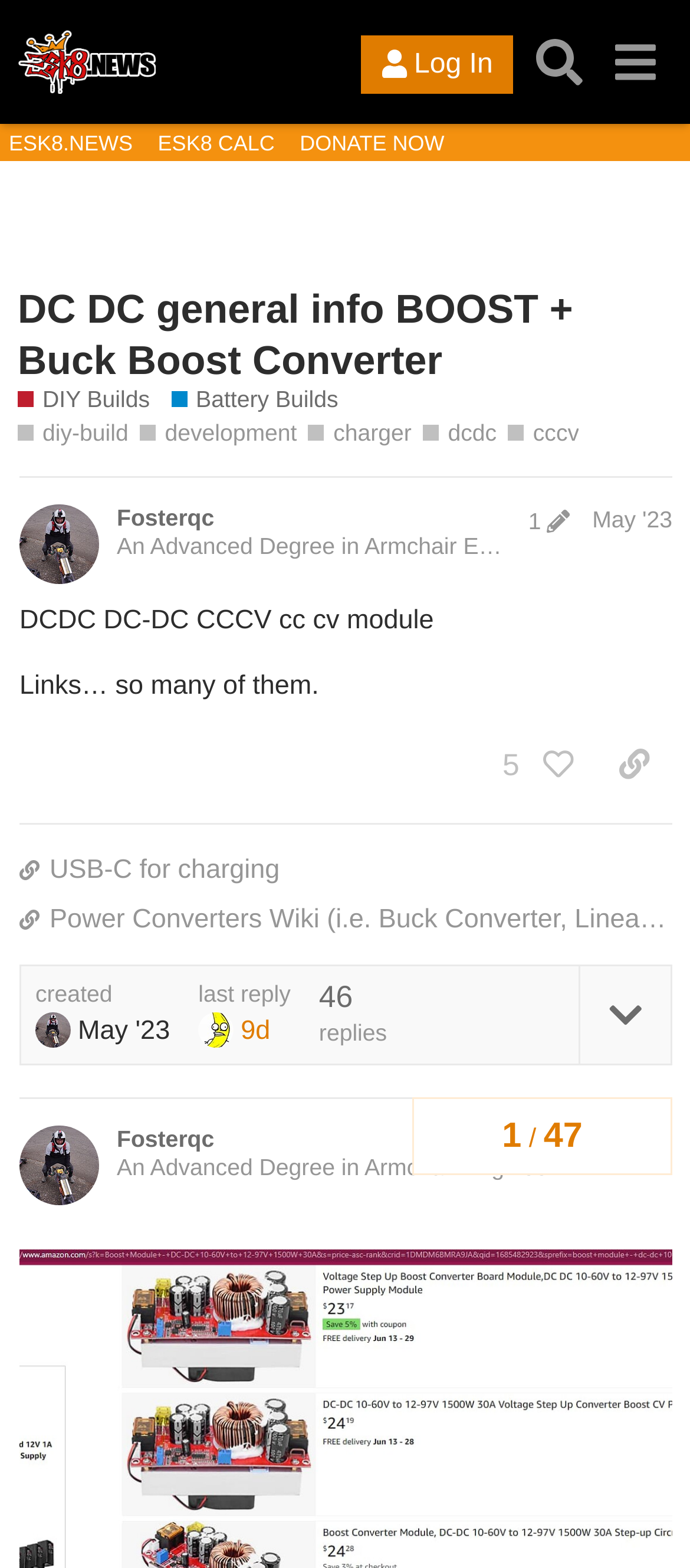Carefully observe the image and respond to the question with a detailed answer:
How many replies are there in the current topic?

The number of replies can be found at the bottom of the webpage, where it says '46 replies'. This information is located near the 'created' and 'last reply' timestamps.